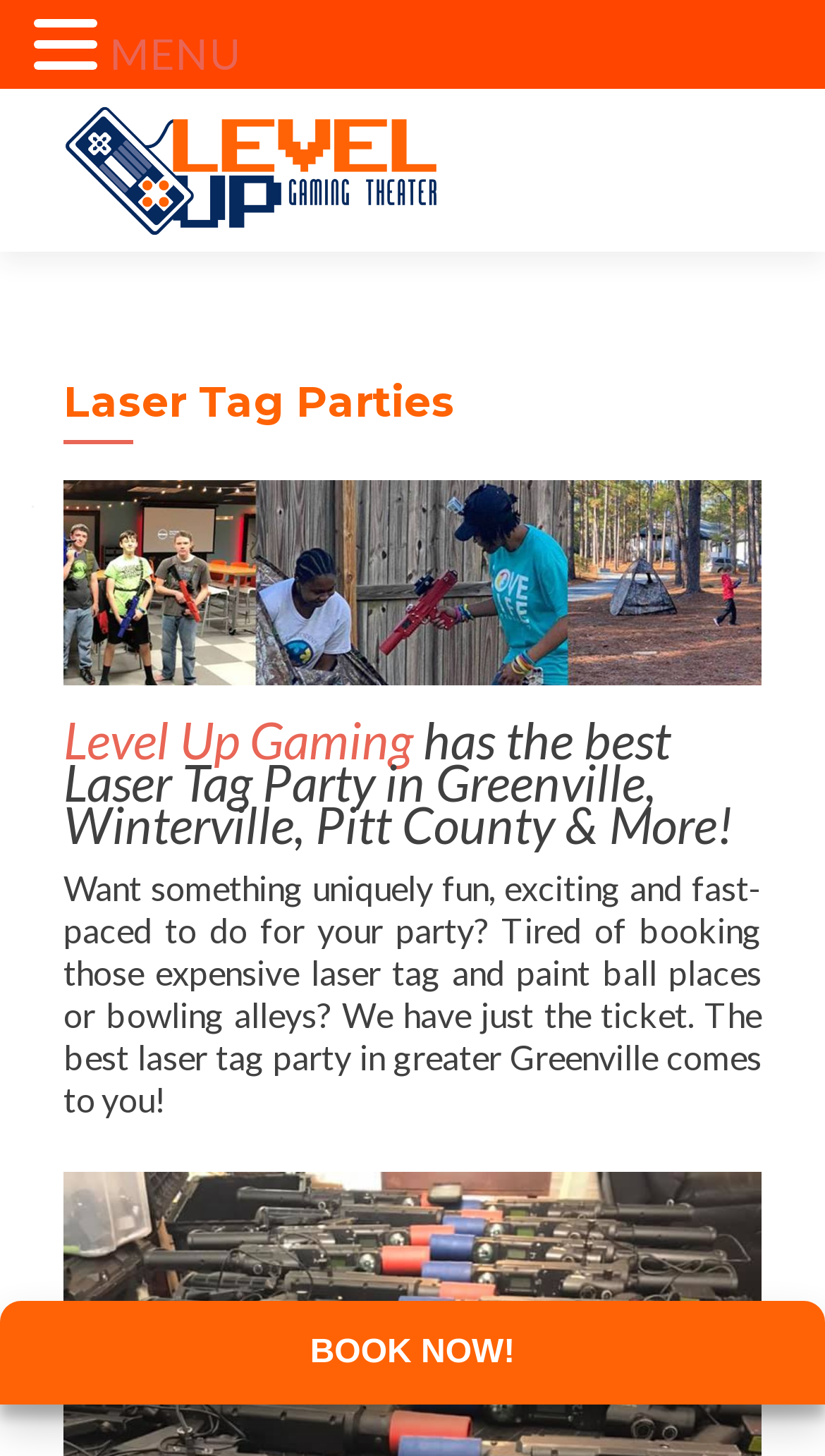Identify and provide the title of the webpage.

Laser Tag Parties